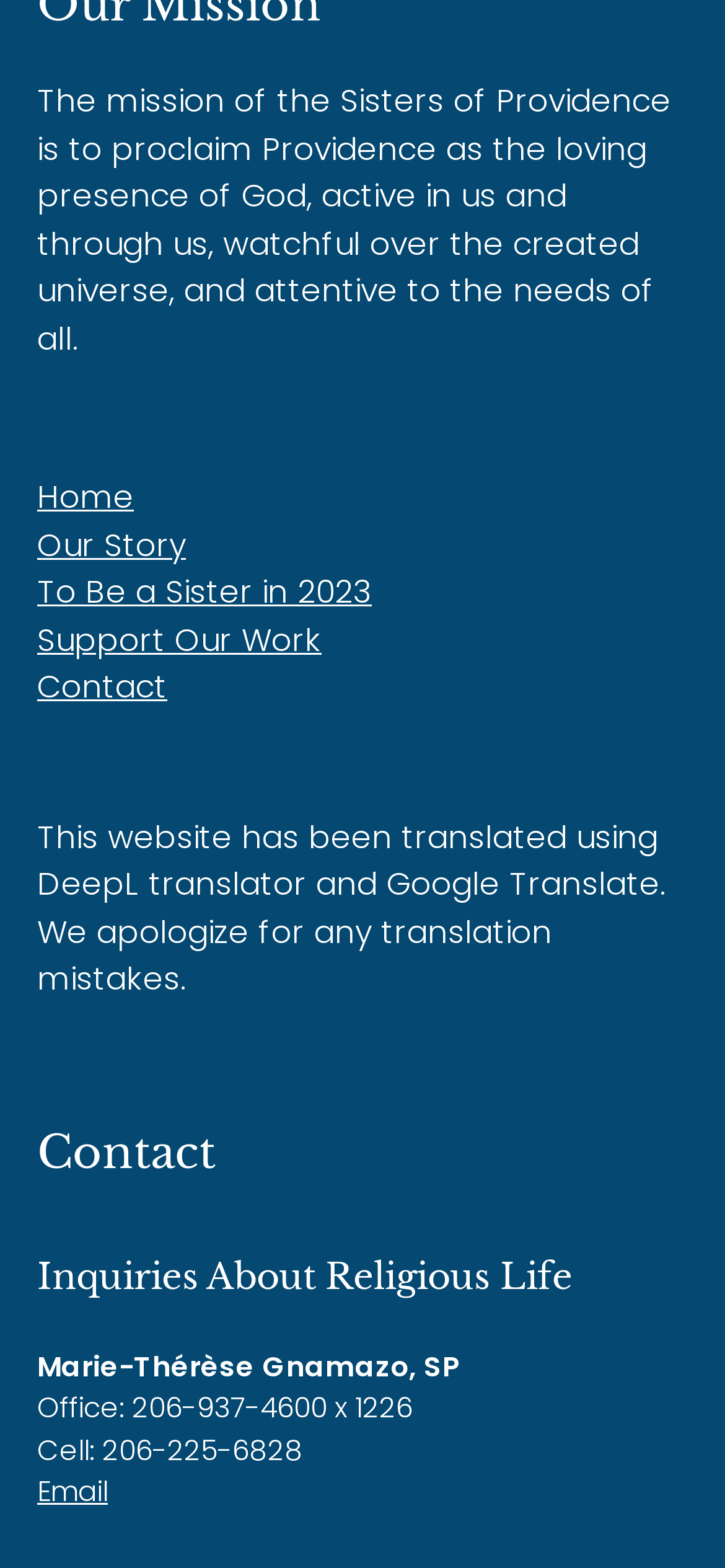What is the mission of the Sisters of Providence?
From the details in the image, provide a complete and detailed answer to the question.

The mission of the Sisters of Providence is stated in the StaticText element with ID 427, which is located at the top of the webpage. The text reads 'The mission of the Sisters of Providence is to proclaim Providence as the loving presence of God, active in us and through us, watchful over the created universe, and attentive to the needs of all.'